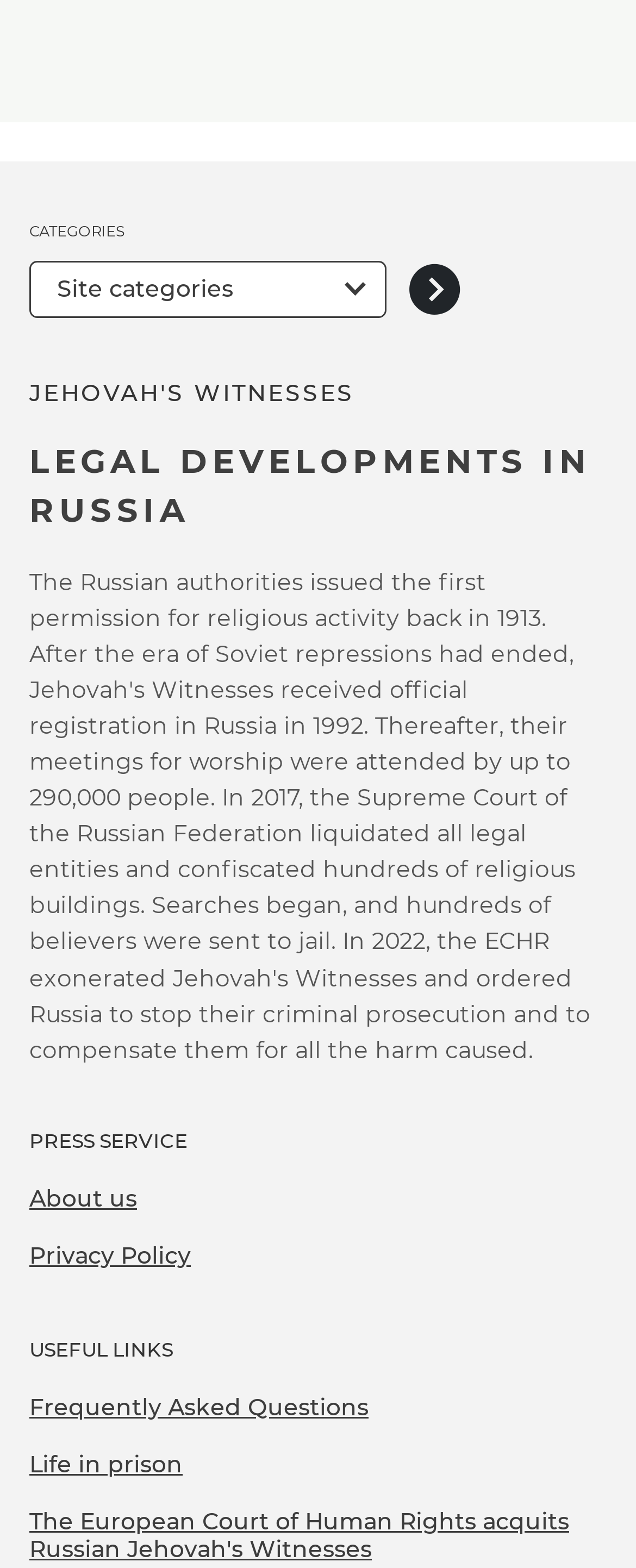Provide a short answer using a single word or phrase for the following question: 
How many links are there in the PRESS SERVICE section?

4